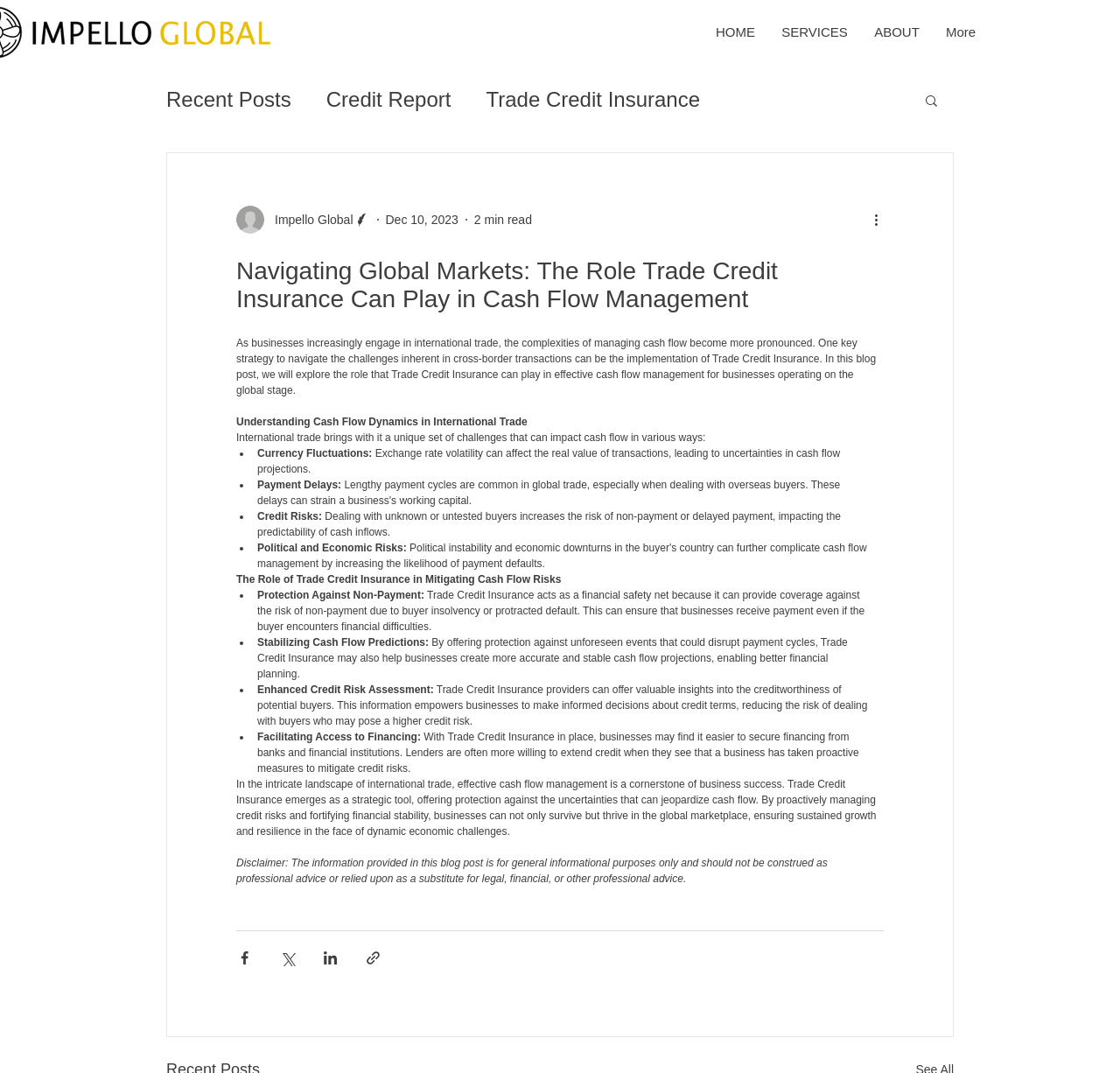Given the description Trade Credit Insurance, predict the bounding box coordinates of the UI element. Ensure the coordinates are in the format (top-left x, top-left y, bottom-right x, bottom-right y) and all values are between 0 and 1.

[0.434, 0.082, 0.625, 0.104]